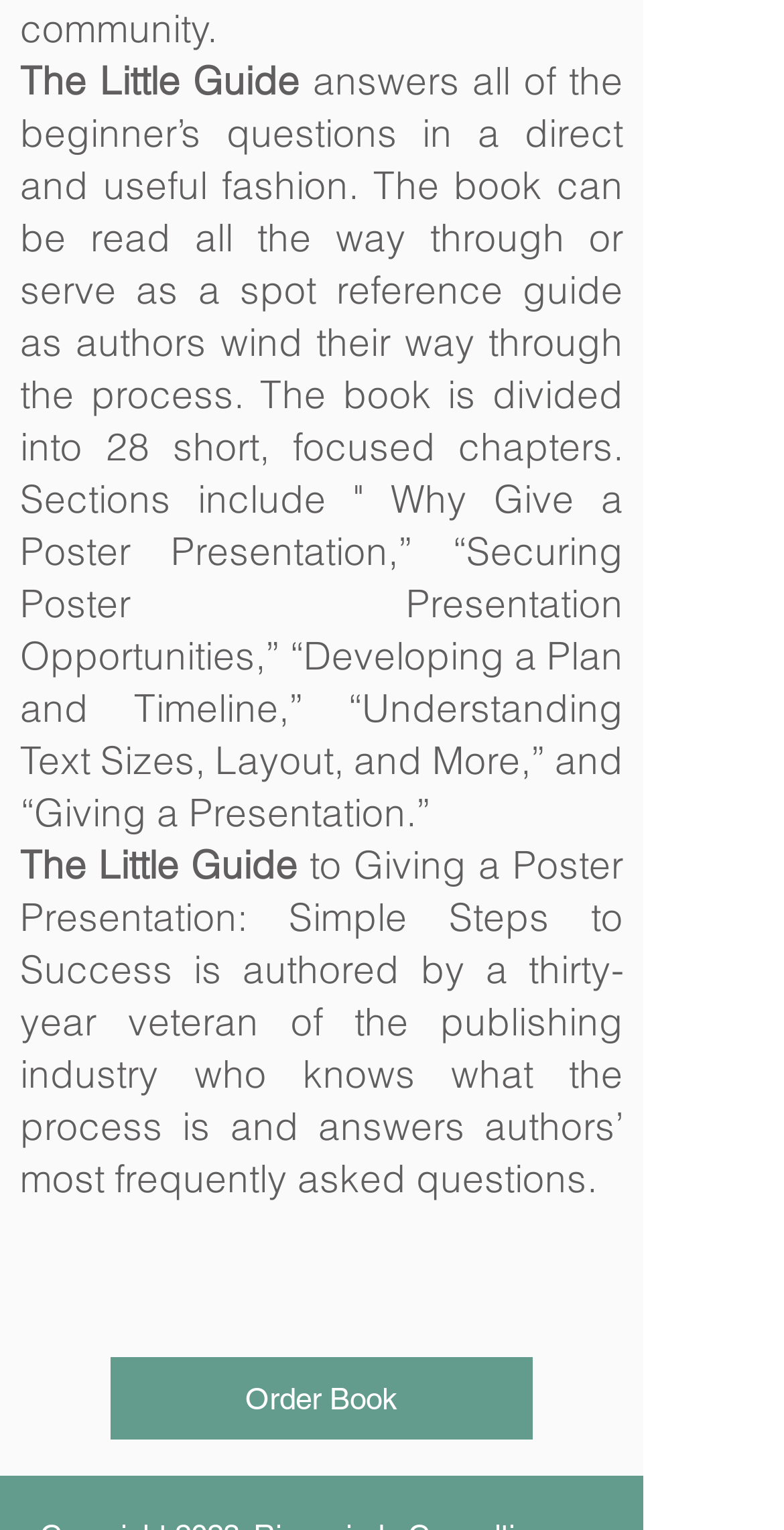What is the purpose of the book?
Look at the image and provide a detailed response to the question.

The purpose of the book is mentioned in the StaticText element with the text 'answers all of the beginner’s questions in a direct and useful fashion.' at coordinates [0.026, 0.037, 0.795, 0.547], which implies that the book is a guide to giving a poster presentation.